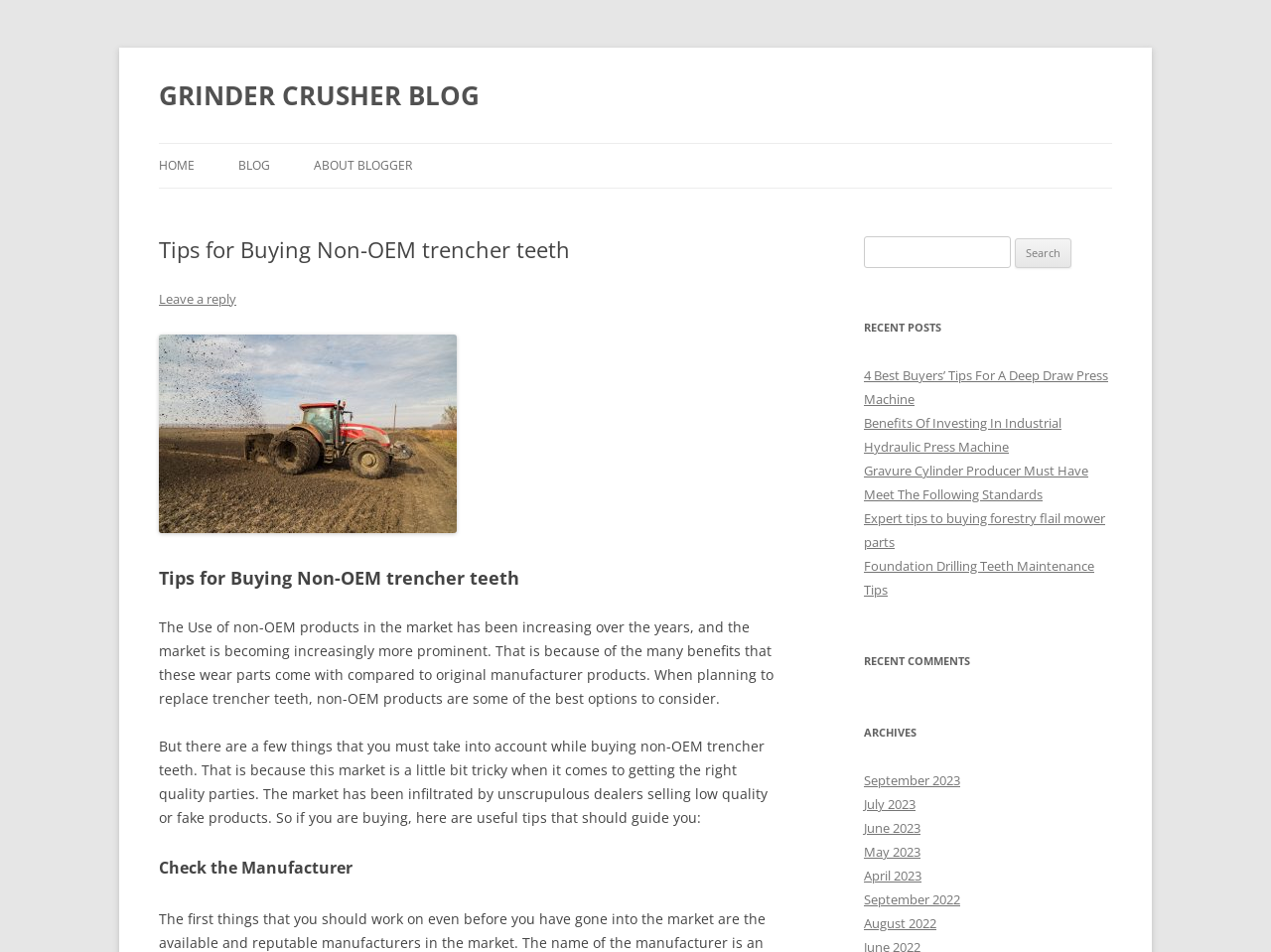Identify the title of the webpage and provide its text content.

GRINDER CRUSHER BLOG